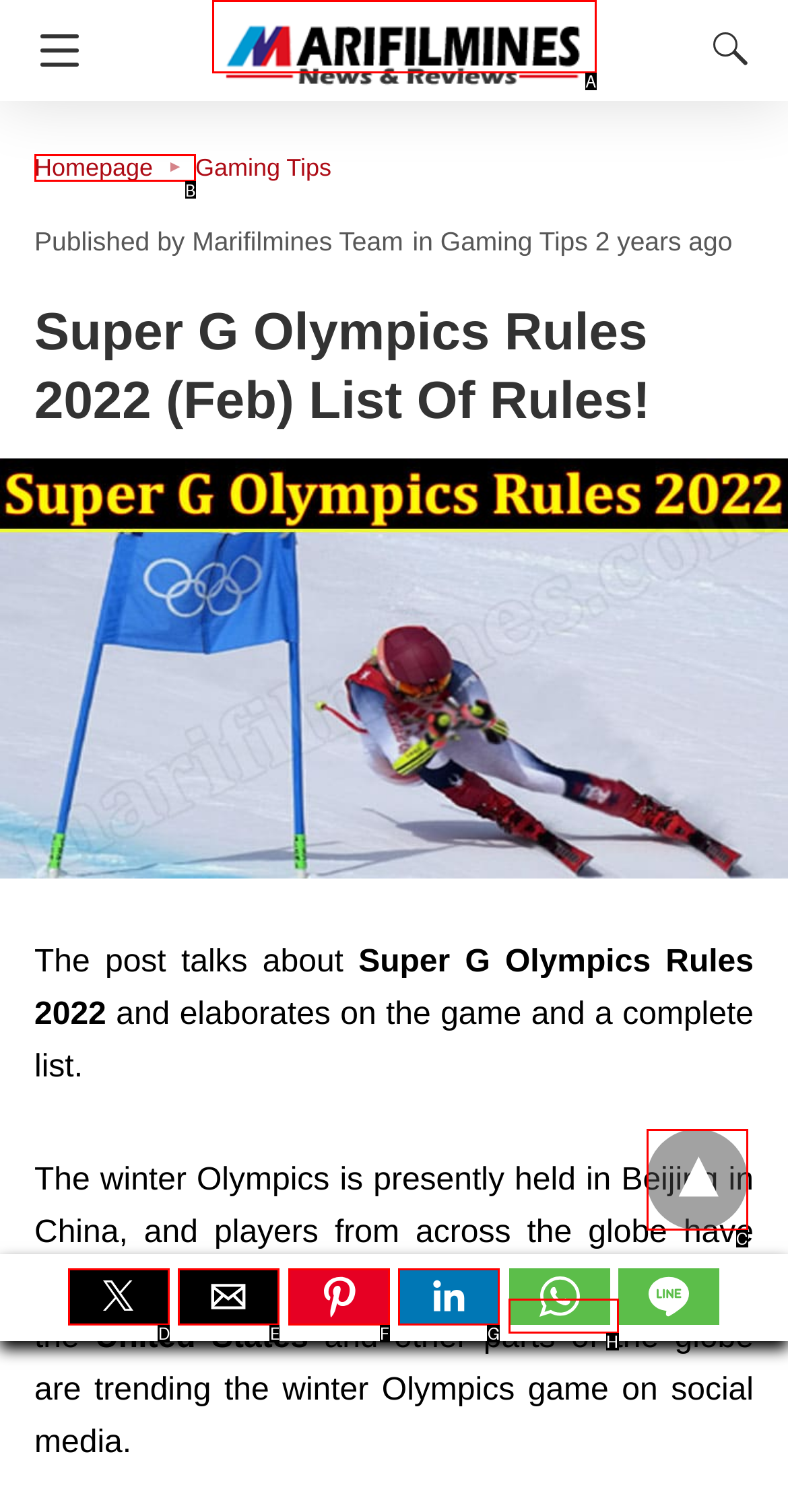Tell me the letter of the UI element I should click to accomplish the task: Visit the homepage based on the choices provided in the screenshot.

B